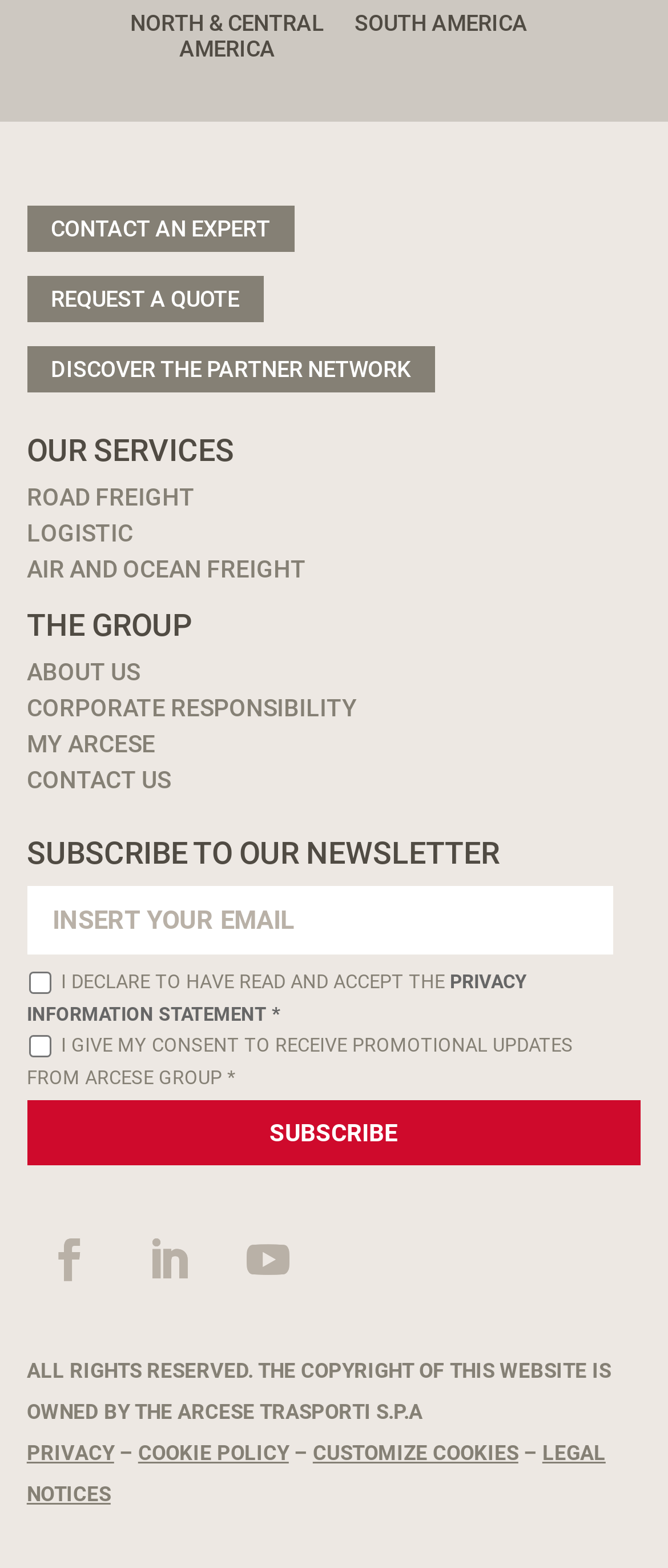Using the element description: "DISCOVER THE PARTNER NETWORK", determine the bounding box coordinates for the specified UI element. The coordinates should be four float numbers between 0 and 1, [left, top, right, bottom].

[0.04, 0.221, 0.65, 0.25]